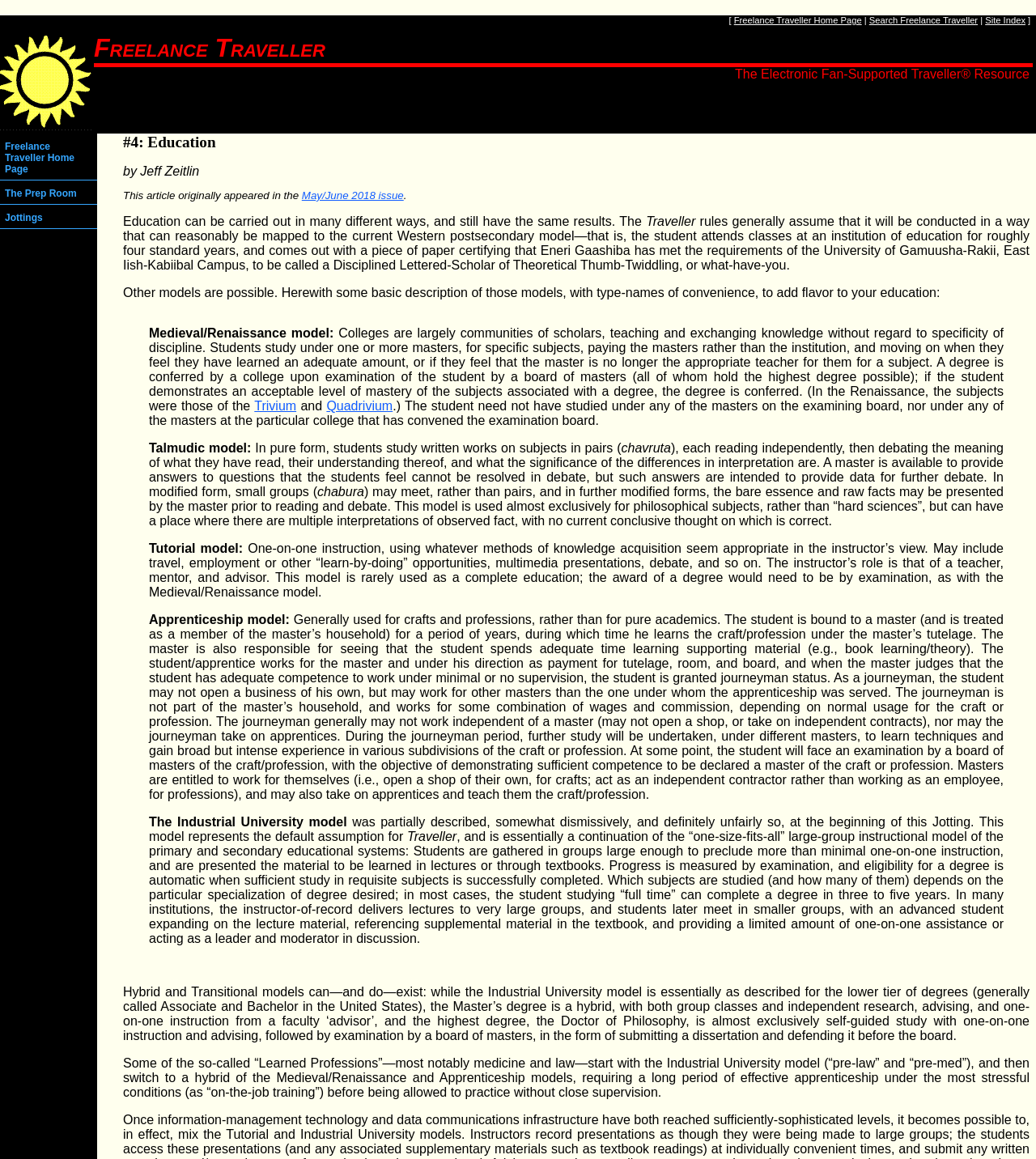Analyze the image and deliver a detailed answer to the question: How many description list terms are there in the webpage?

I counted the number of description list terms by looking at the description list element and its child elements. There are 5 description list terms in total, each with a corresponding description list detail element.